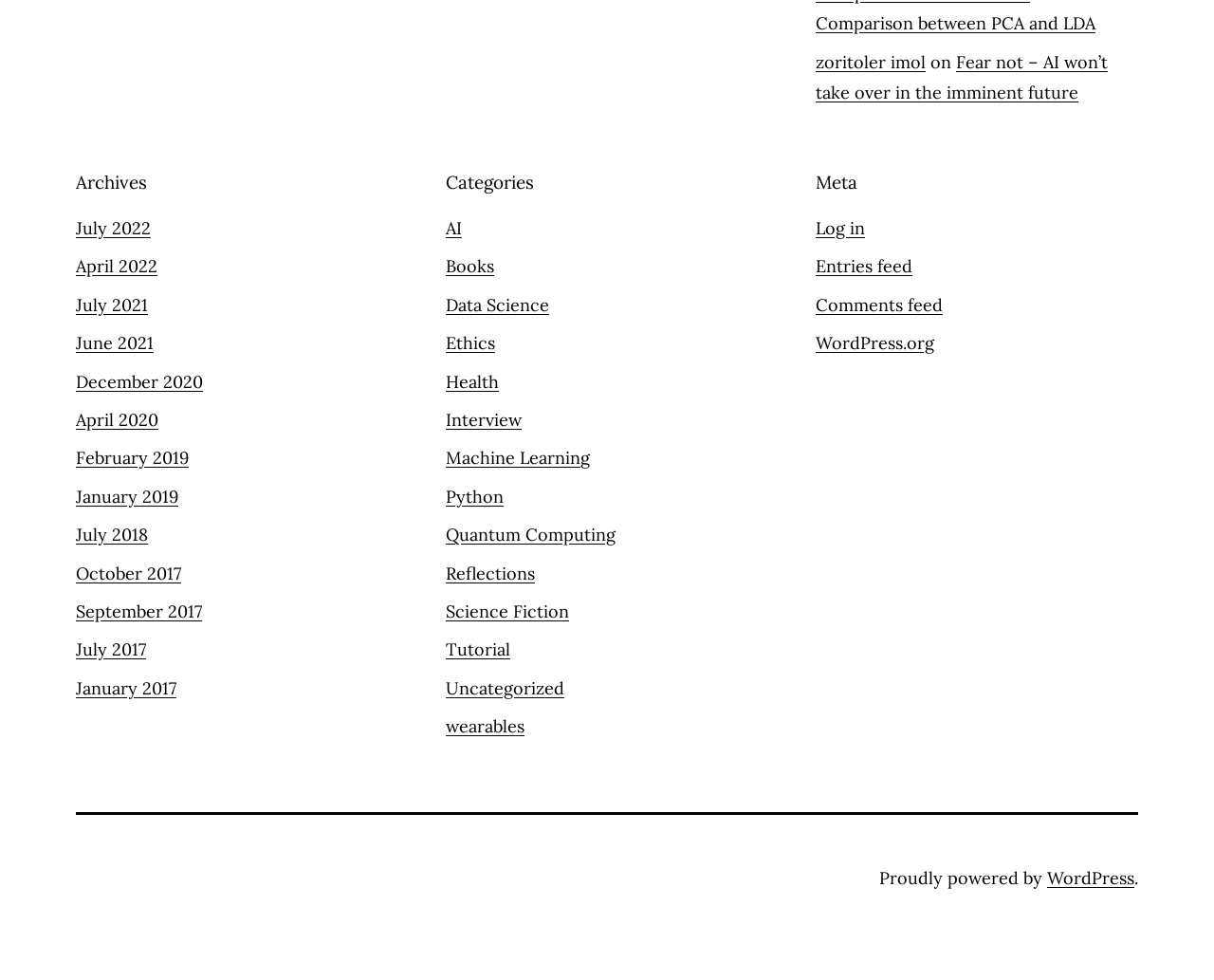How many sections are there on the webpage?
Refer to the image and respond with a one-word or short-phrase answer.

3